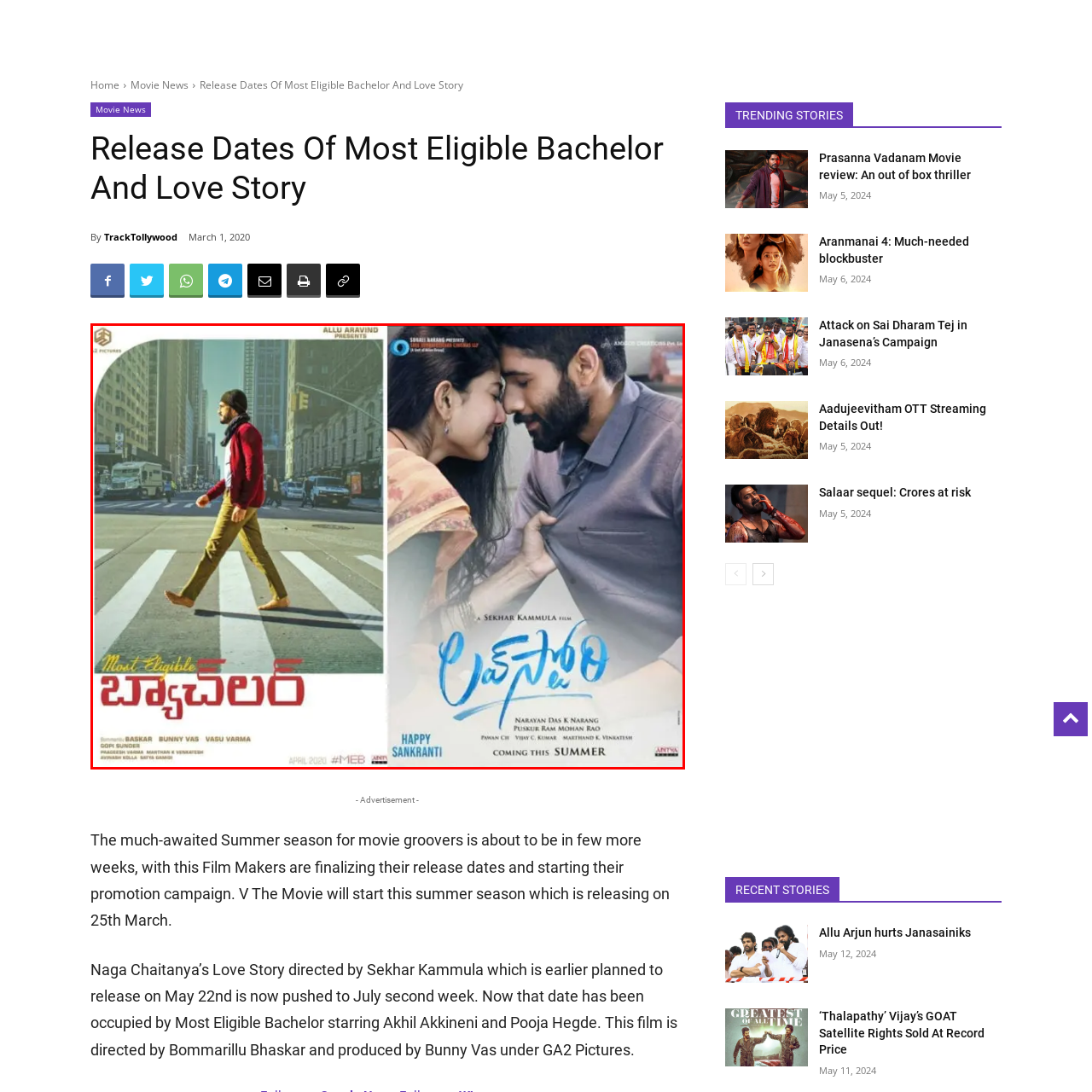What is the occasion mentioned in the 'Love Story' poster?
Please analyze the image within the red bounding box and provide a comprehensive answer based on the visual information.

The answer can be obtained by analyzing the description of the 'Love Story' poster, which mentions 'festive graphics wishing “Happy Sankranthi”', indicating that the occasion mentioned is Sankranthi.